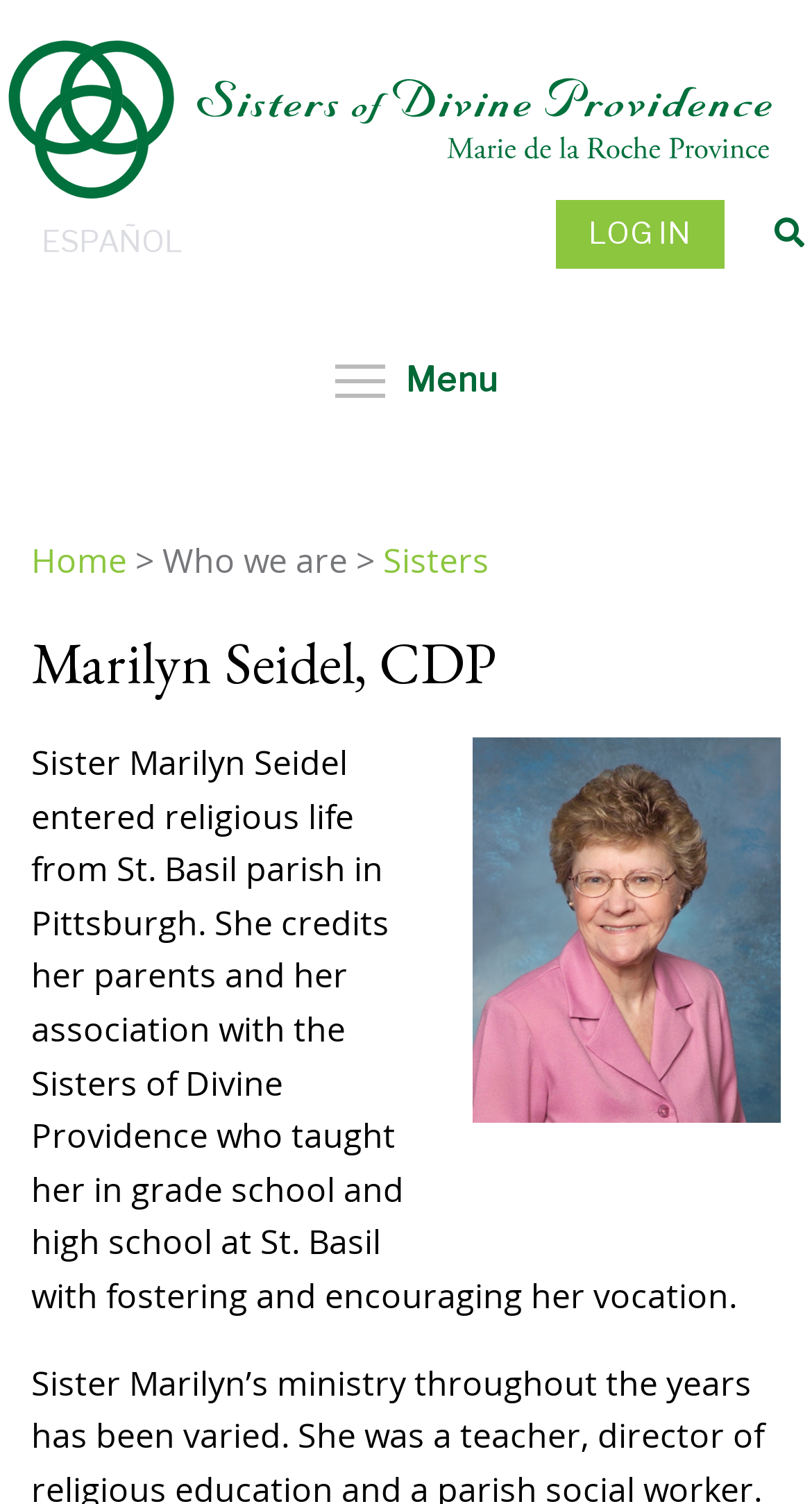Generate the text content of the main headline of the webpage.

Marilyn Seidel, CDP